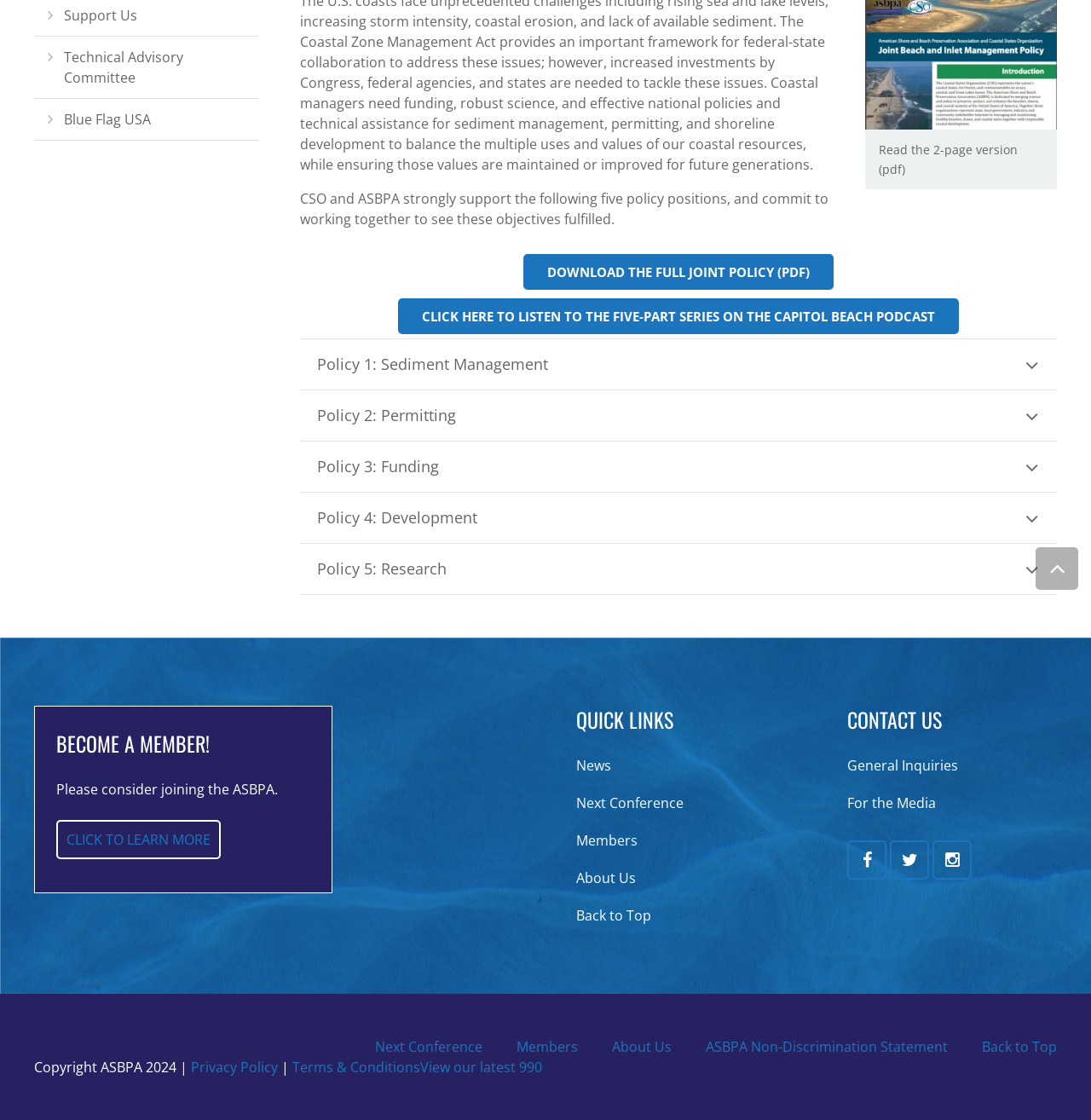Find the coordinates for the bounding box of the element with this description: "For the Media".

[0.777, 0.708, 0.858, 0.725]